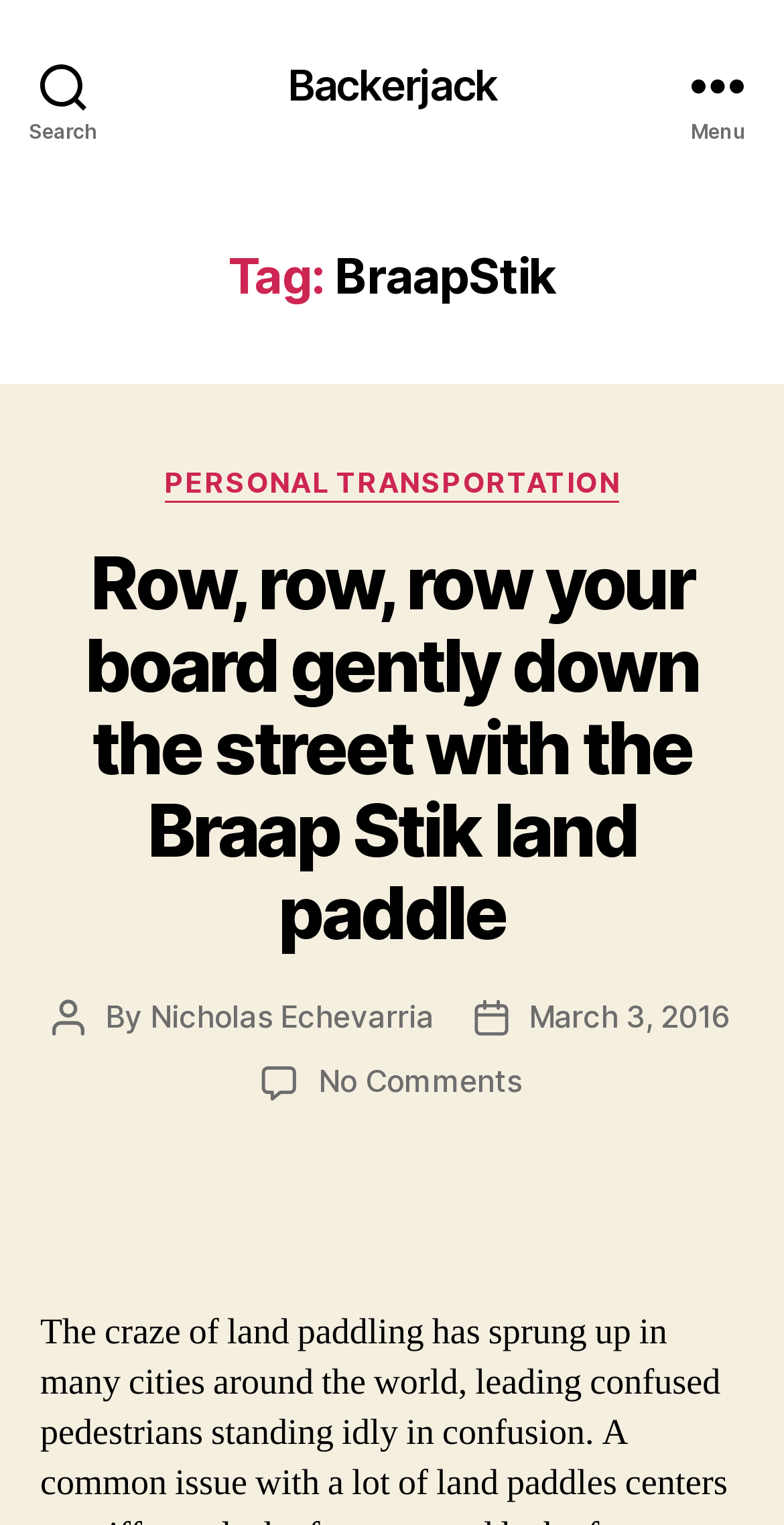Articulate a detailed summary of the webpage's content and design.

The webpage is about BraapStik, a land paddle, and is part of the Backerjack website. At the top left, there is a search button. Next to it, in the top center, is a link to the Backerjack website. On the top right, there is a menu button. 

Below the top section, there is a header section that spans the entire width of the page. It contains a heading that reads "Tag: BraapStik". 

Underneath the header, there is another section that also spans the entire width of the page. This section contains several elements. On the left, there is a heading that reads "Categories", followed by a link to "PERSONAL TRANSPORTATION". 

To the right of the categories section, there is a main article section. It contains a heading that reads "Row, row, row your board gently down the street with the Braap Stik land paddle", which is also a link. 

Below the article heading, there are several lines of text that provide additional information about the post. On the left, there is a label that reads "Post author", followed by the author's name, "Nicholas Echevarria", which is a link. On the right, there is a label that reads "Post date", followed by the date "March 3, 2016", which is also a link. 

At the very bottom of the page, there is a link that reads "No Comments on Row, row, row your board gently down the street with the Braap Stik land paddle".